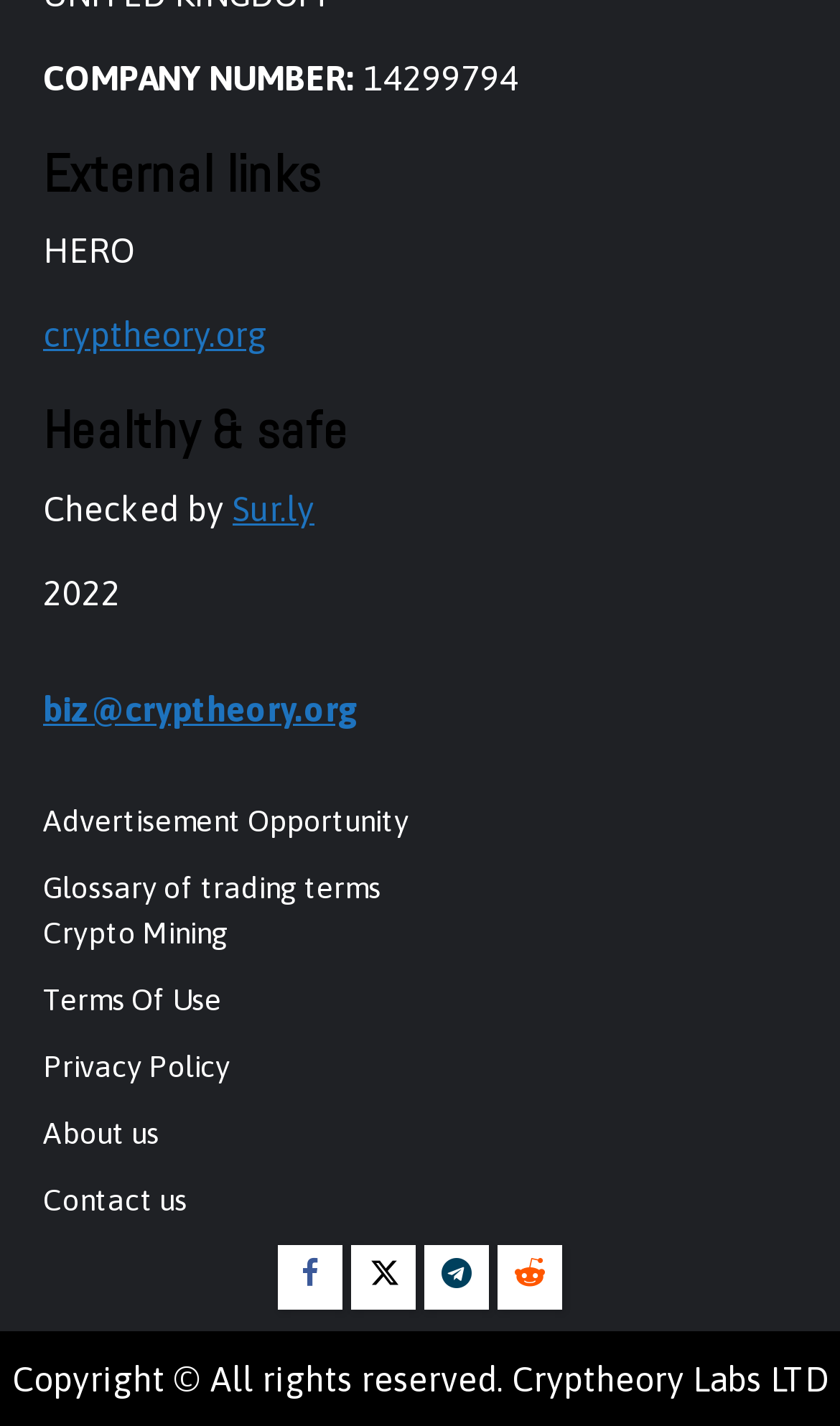Locate the bounding box coordinates of the element that needs to be clicked to carry out the instruction: "Check external links". The coordinates should be given as four float numbers ranging from 0 to 1, i.e., [left, top, right, bottom].

[0.051, 0.102, 0.949, 0.142]